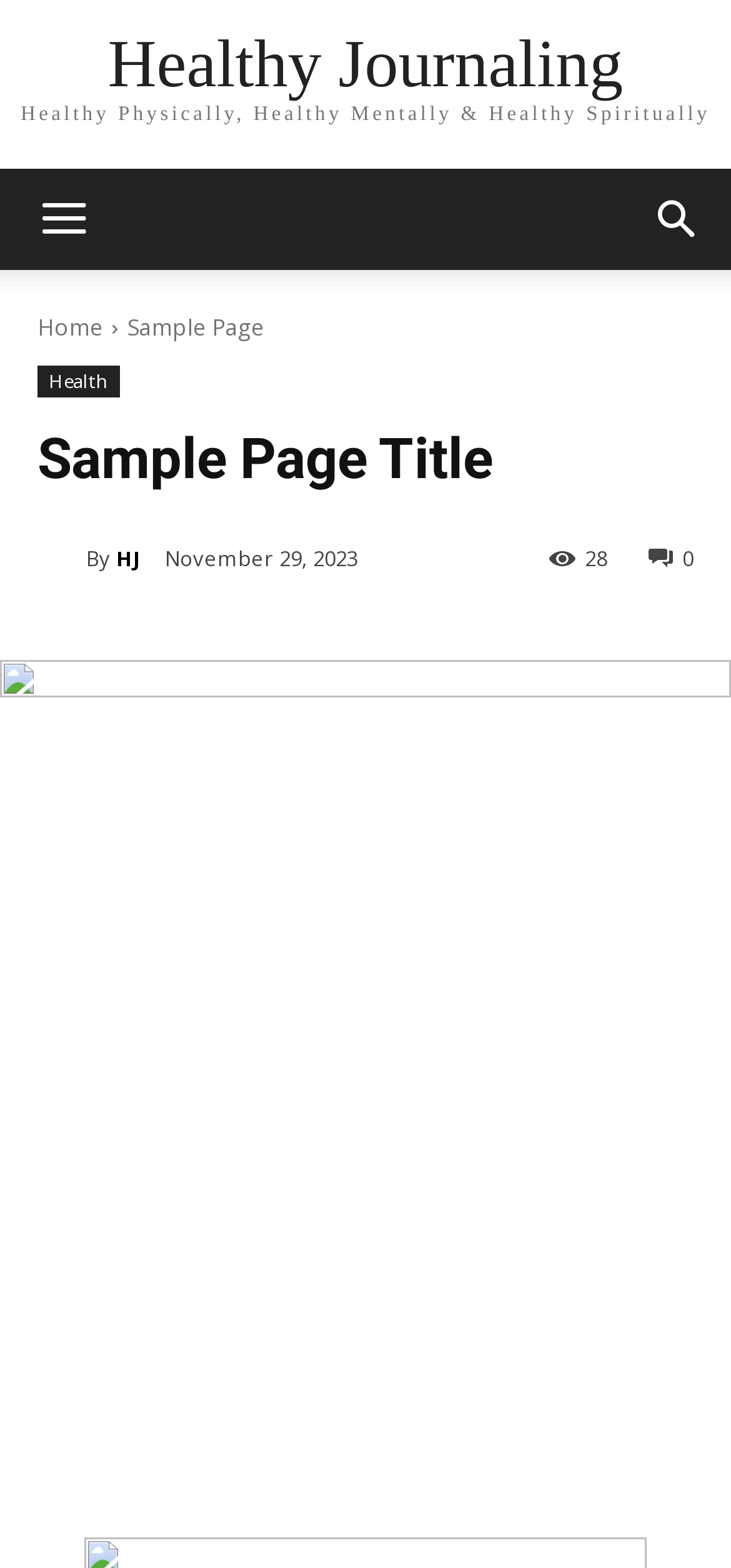Extract the bounding box coordinates for the HTML element that matches this description: "parent_node: By title="HJ"". The coordinates should be four float numbers between 0 and 1, i.e., [left, top, right, bottom].

[0.051, 0.344, 0.118, 0.368]